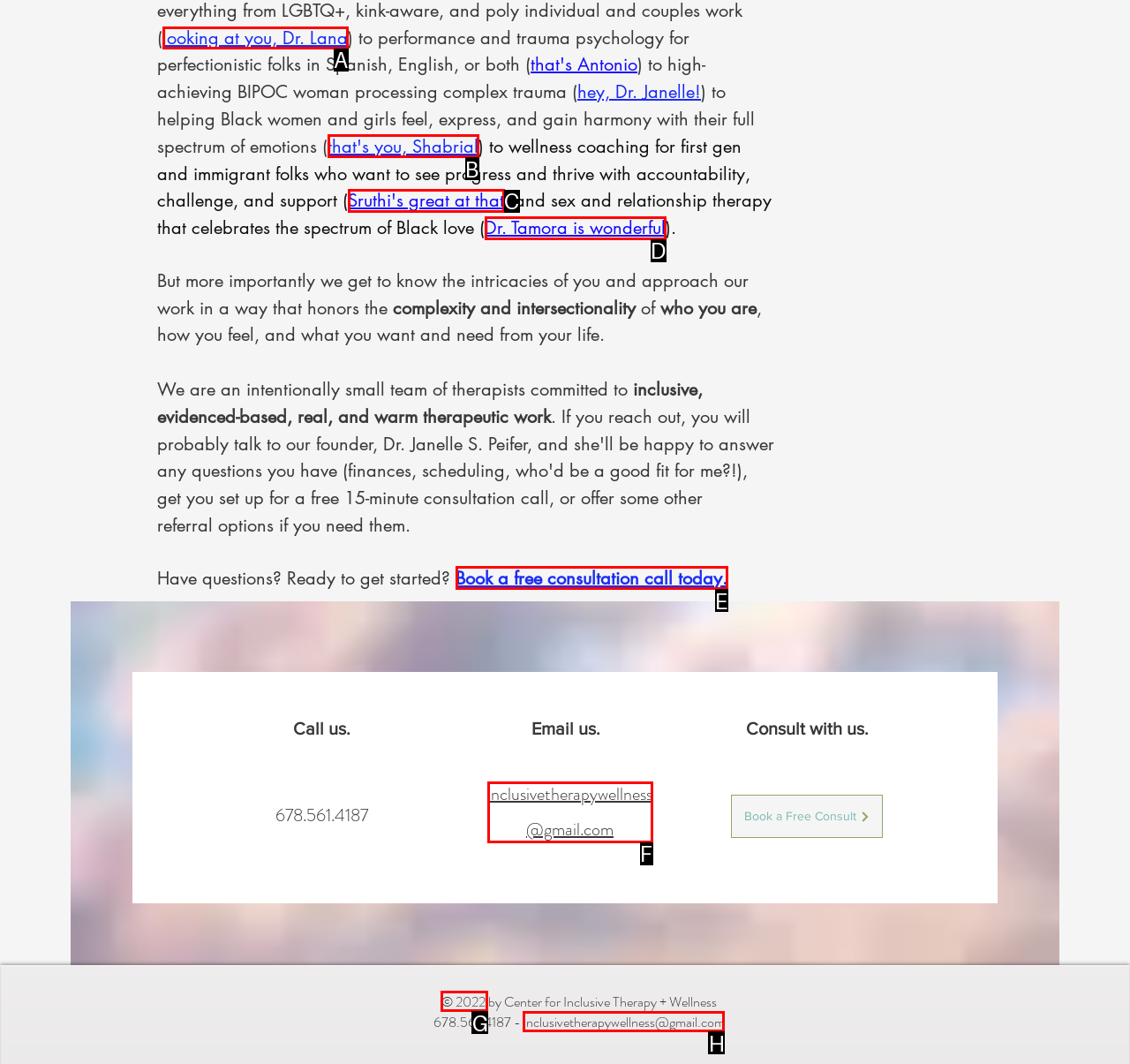Choose the UI element you need to click to carry out the task: Click on 'looking at you, Dr. Lana'.
Respond with the corresponding option's letter.

A